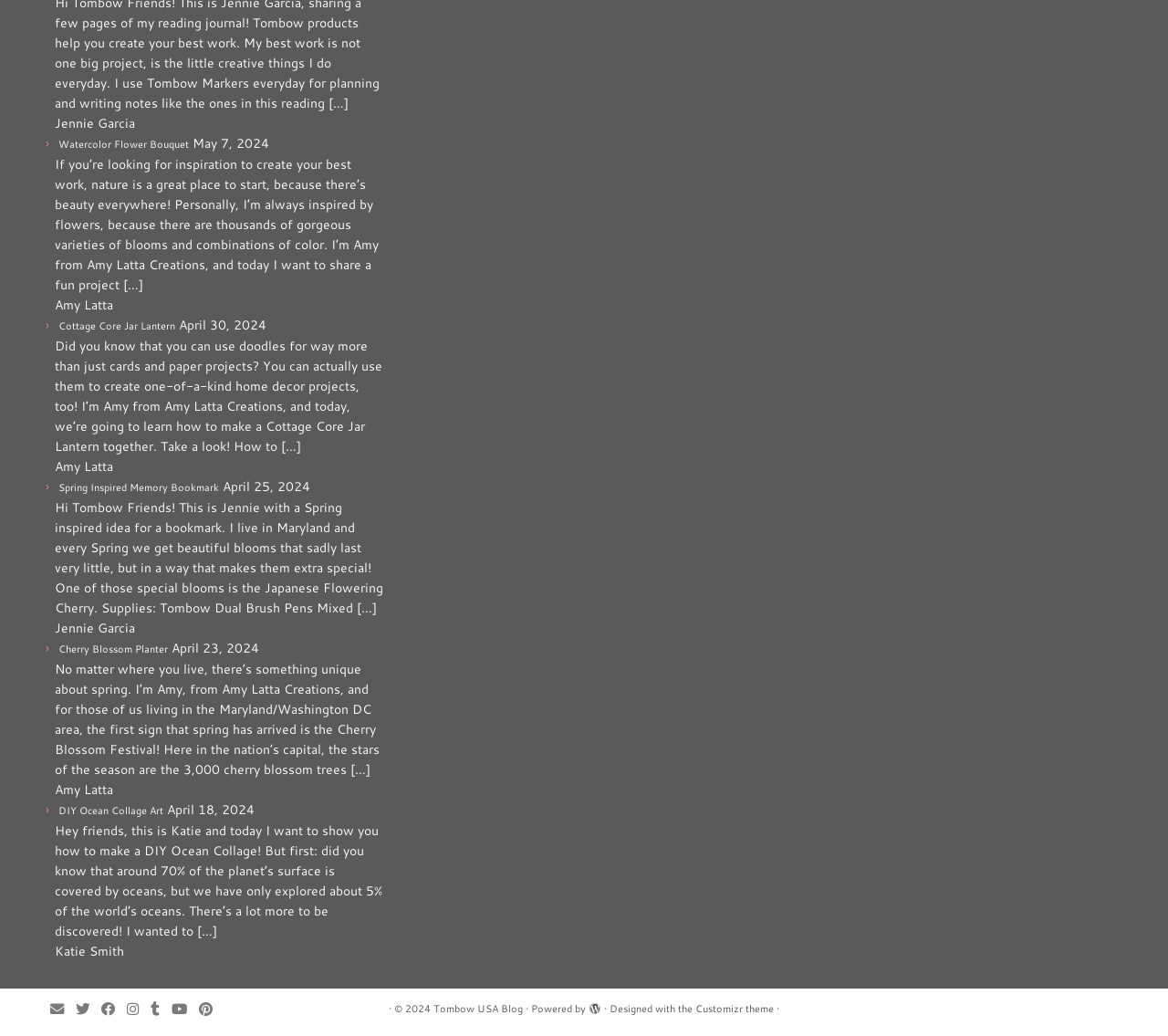Analyze the image and answer the question with as much detail as possible: 
What social media platforms can you follow the author on?

At the bottom of the webpage, there are links to follow the author on various social media platforms, including Twitter, Facebook, Instagram, Tumblr, Youtube, and Pinterest.